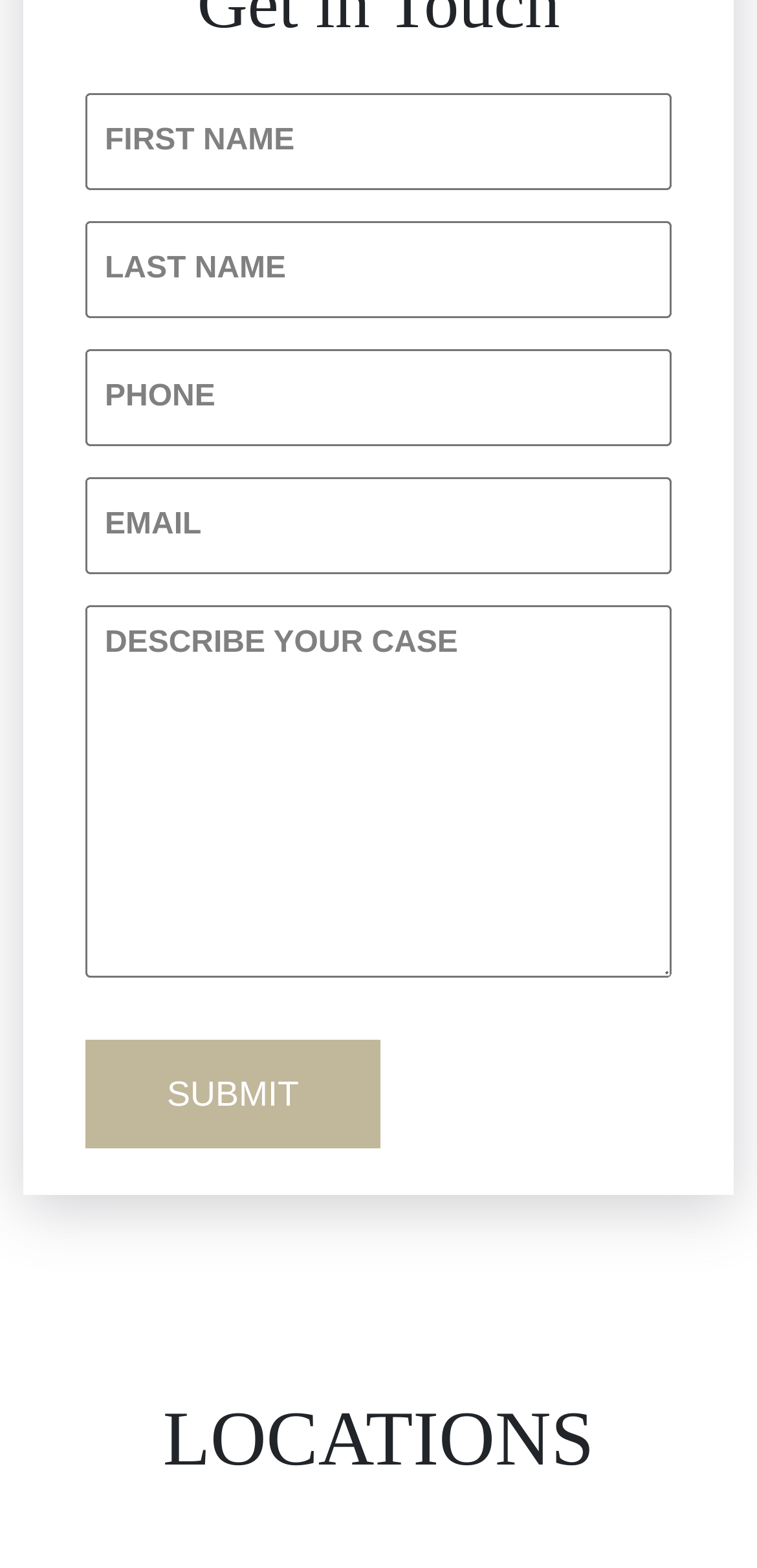Please identify the bounding box coordinates of the clickable area that will fulfill the following instruction: "Enter your first name". The coordinates should be in the format of four float numbers between 0 and 1, i.e., [left, top, right, bottom].

[0.113, 0.058, 0.887, 0.12]